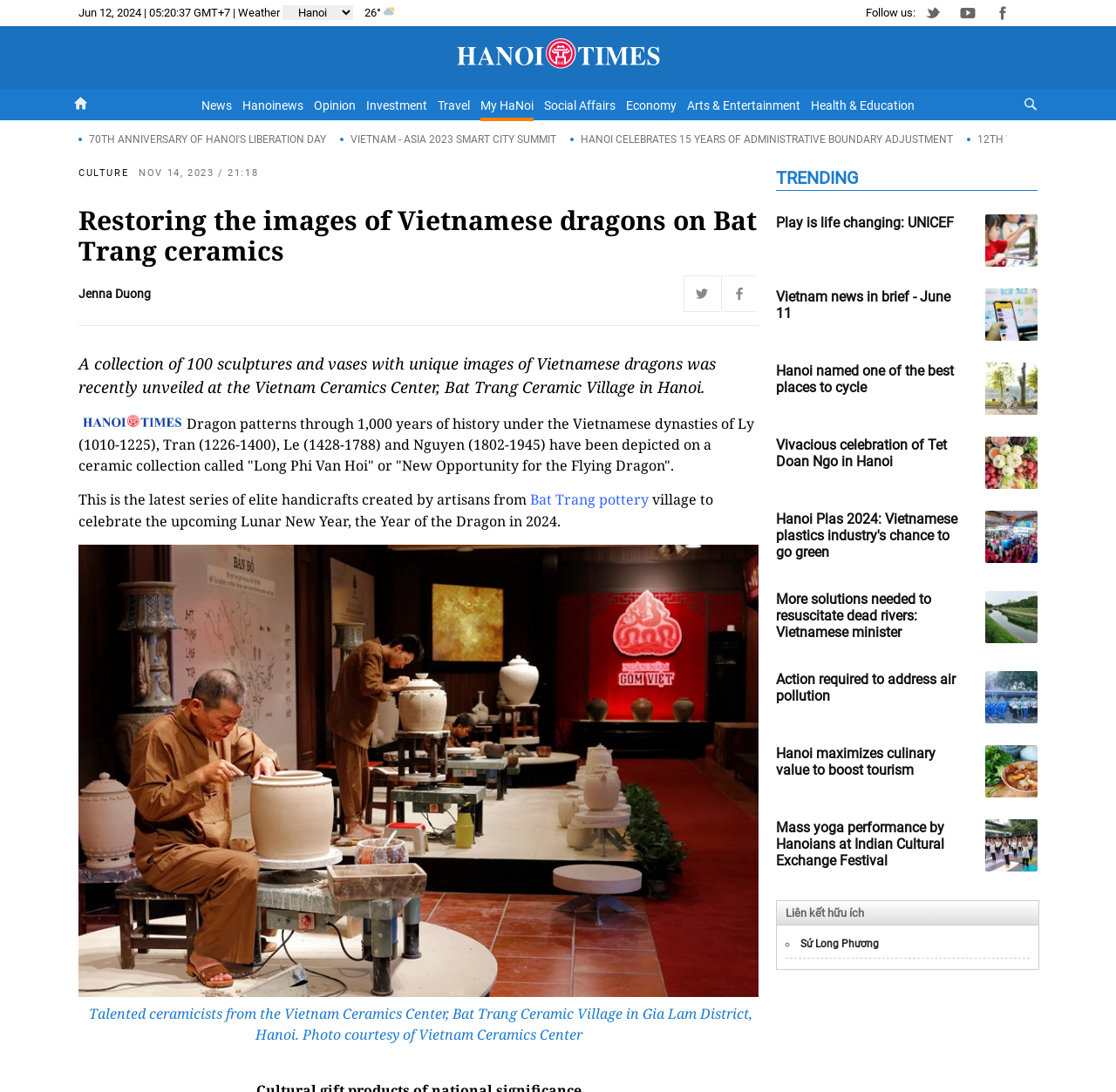Pinpoint the bounding box coordinates for the area that should be clicked to perform the following instruction: "Follow Hanoi Times on Twitter".

[0.612, 0.252, 0.645, 0.286]